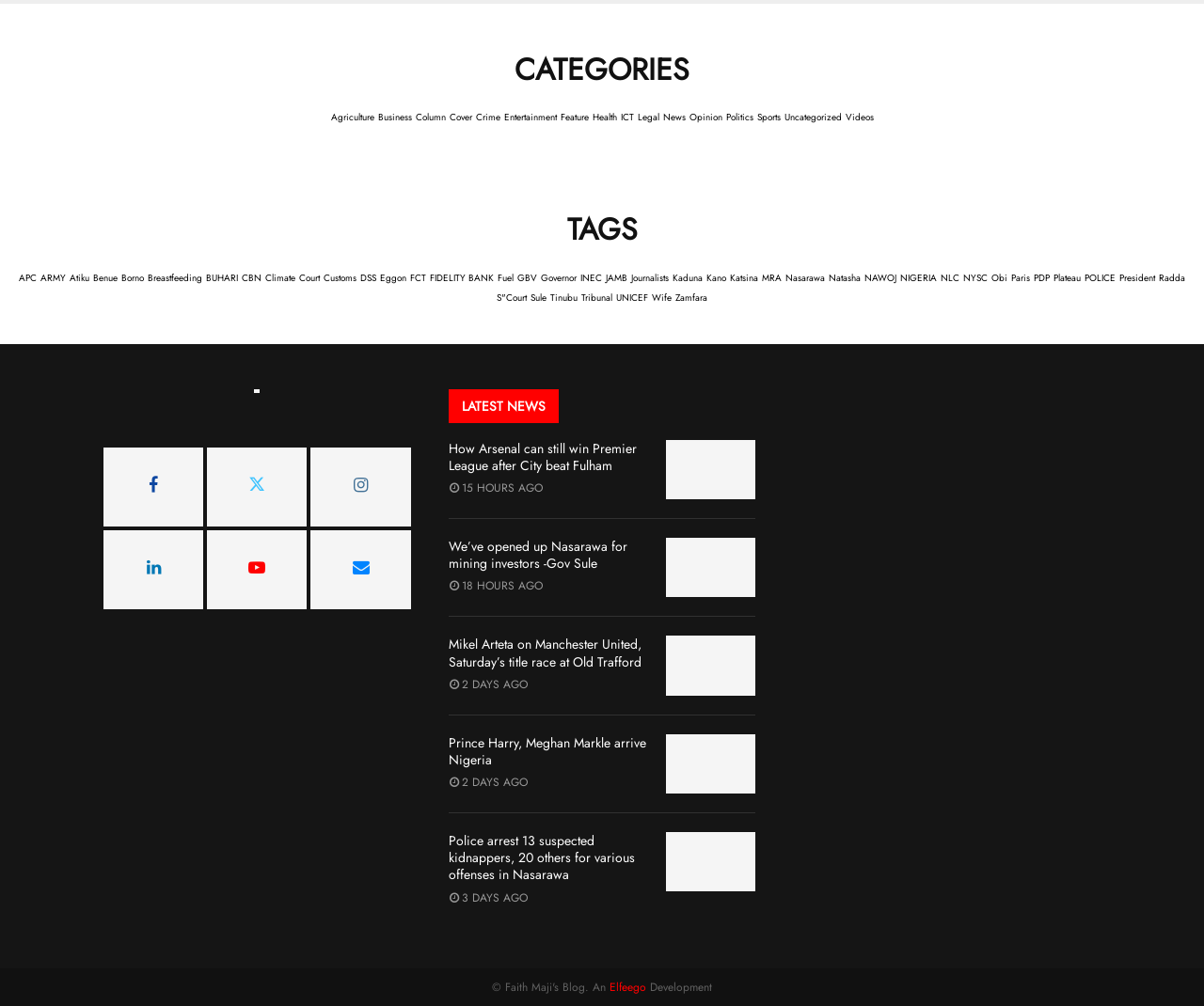Please specify the bounding box coordinates of the region to click in order to perform the following instruction: "Click on the 'Agriculture' category".

[0.275, 0.109, 0.311, 0.123]